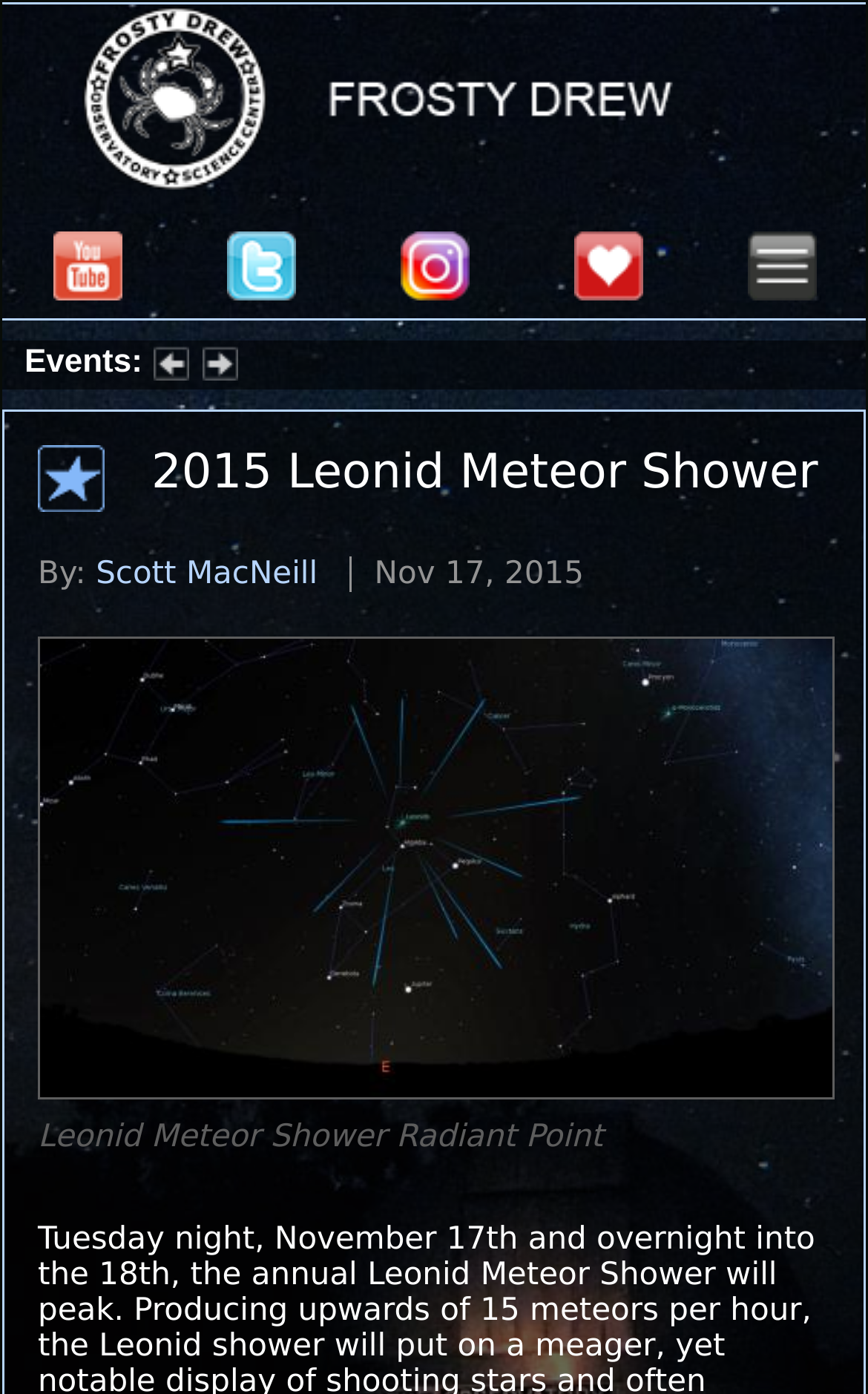Determine the bounding box coordinates of the region I should click to achieve the following instruction: "Check the author of the article". Ensure the bounding box coordinates are four float numbers between 0 and 1, i.e., [left, top, right, bottom].

[0.11, 0.399, 0.366, 0.425]